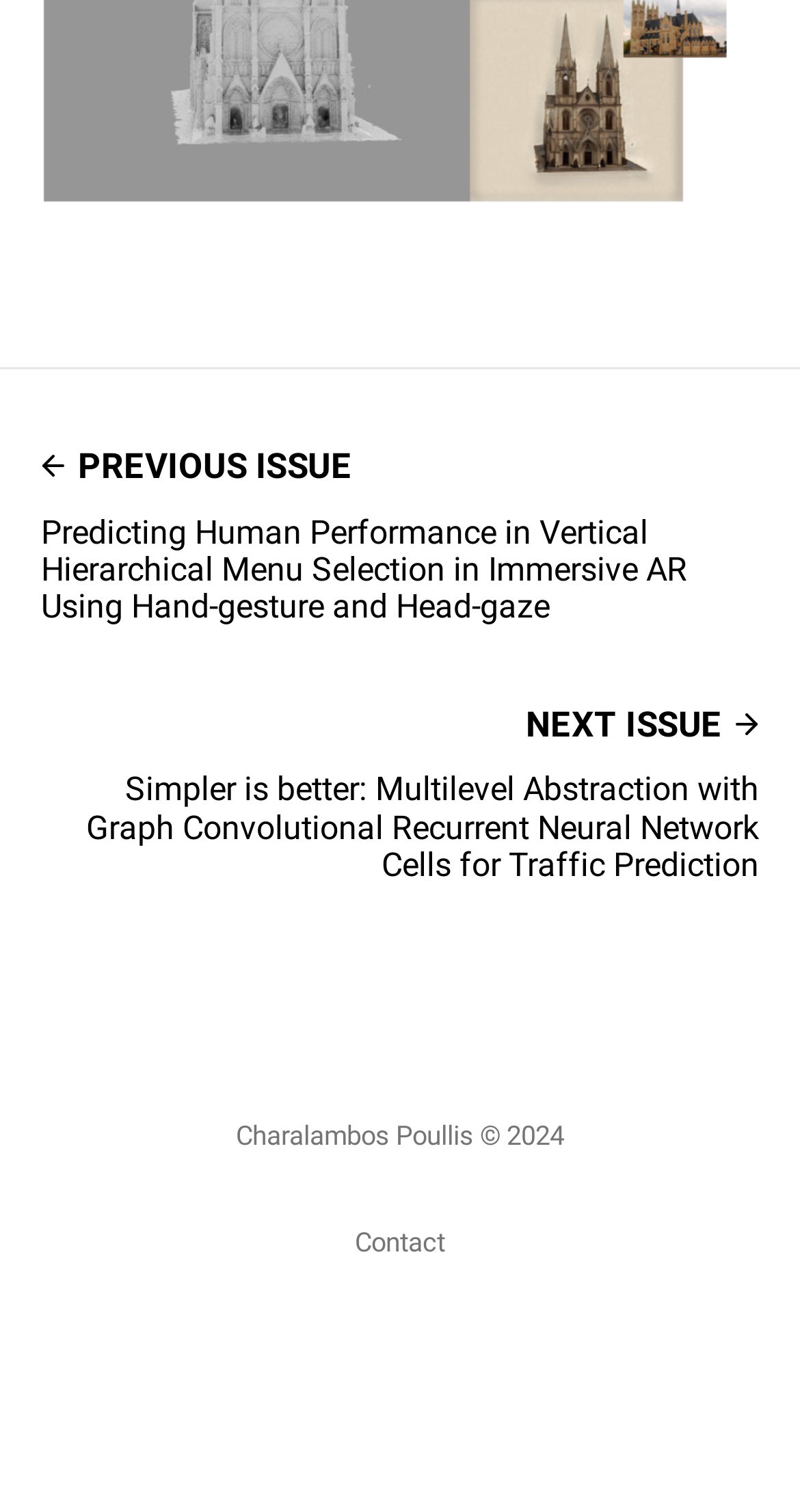What is the topic of the next issue?
We need a detailed and exhaustive answer to the question. Please elaborate.

By examining the footer section, I found a link labeled 'NEXT ISSUE' with a heading 'Simpler is better: Multilevel Abstraction with Graph Convolutional Recurrent Neural Network Cells for Traffic Prediction', which suggests that the next issue is related to traffic prediction.